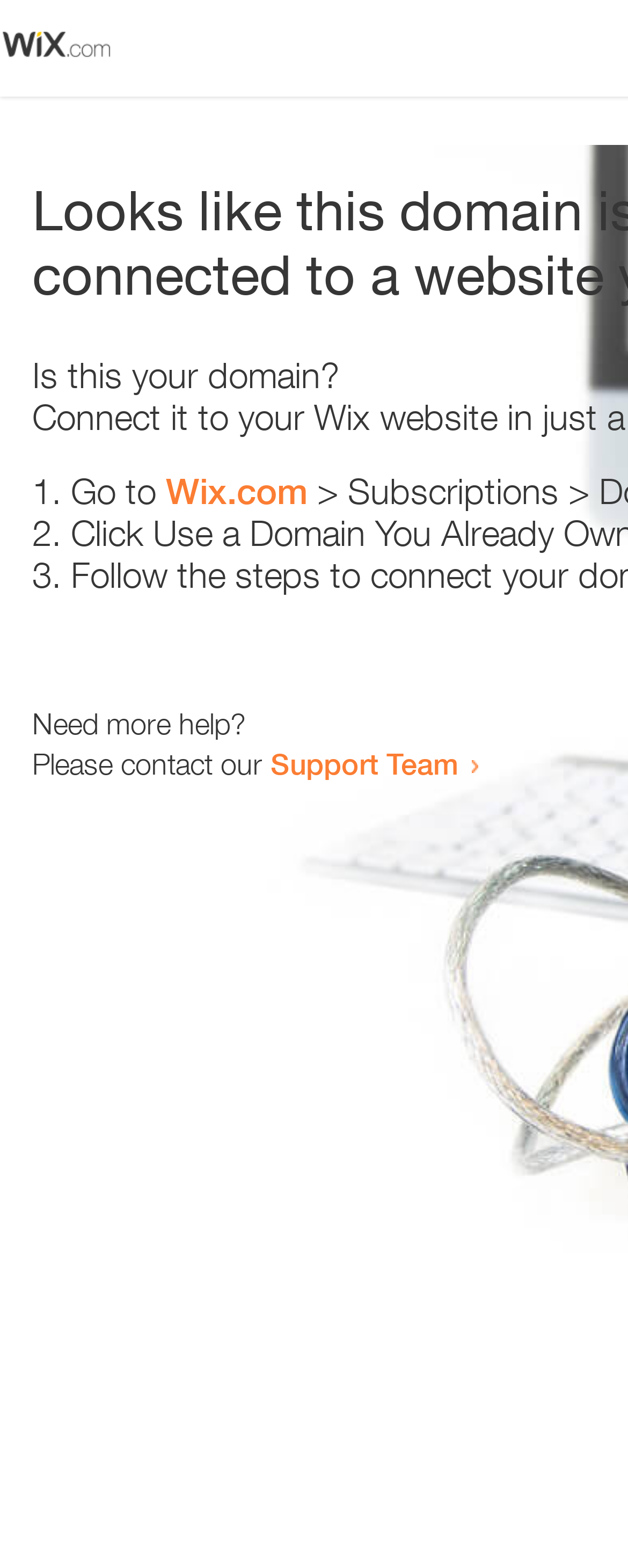Given the description: "Wix.com", determine the bounding box coordinates of the UI element. The coordinates should be formatted as four float numbers between 0 and 1, [left, top, right, bottom].

[0.264, 0.3, 0.49, 0.327]